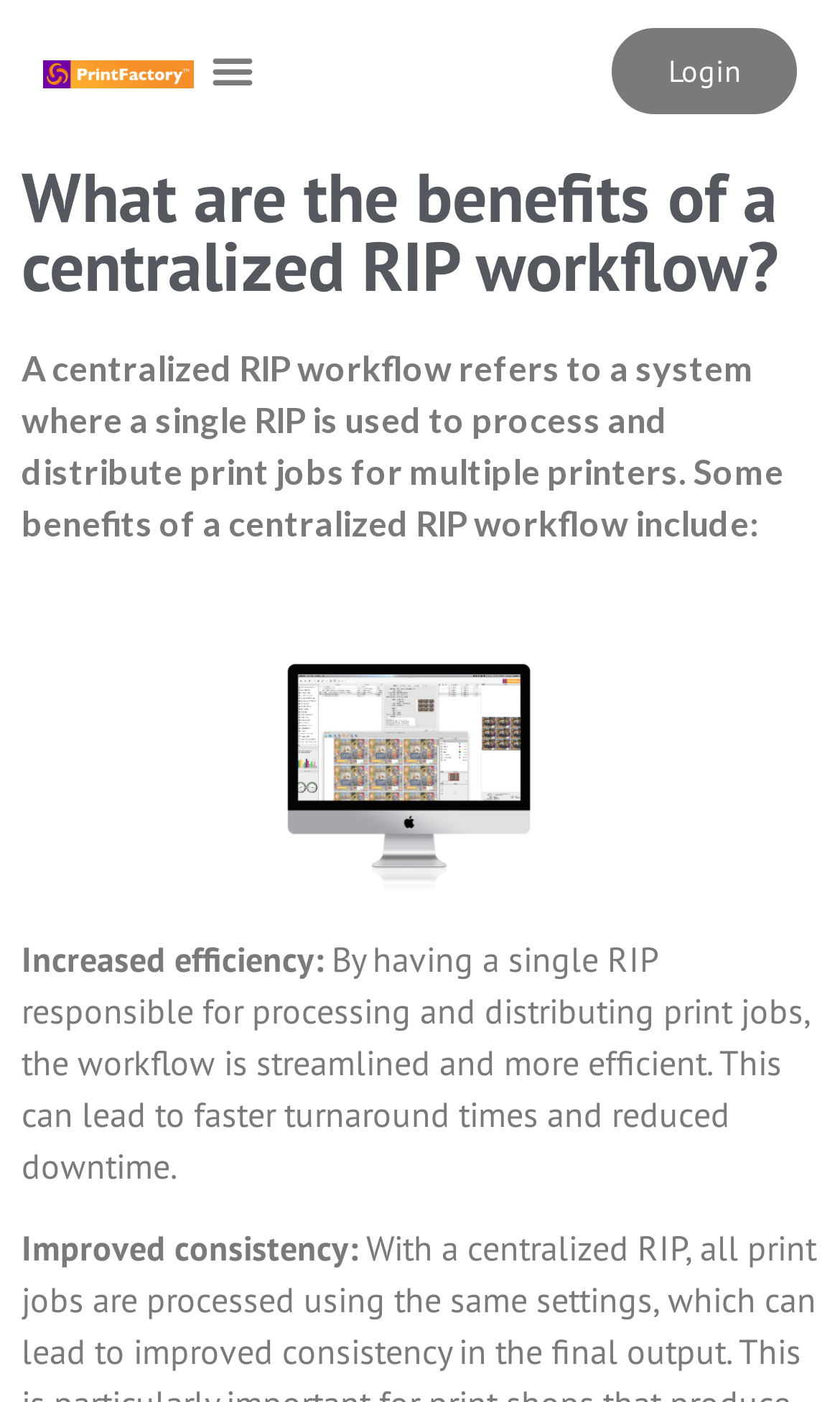What can be achieved with faster turnaround times?
Provide a detailed answer to the question, using the image to inform your response.

According to the webpage, faster turnaround times can lead to reduced downtime, as stated in the StaticText element with the text 'This can lead to faster turnaround times and reduced downtime.'